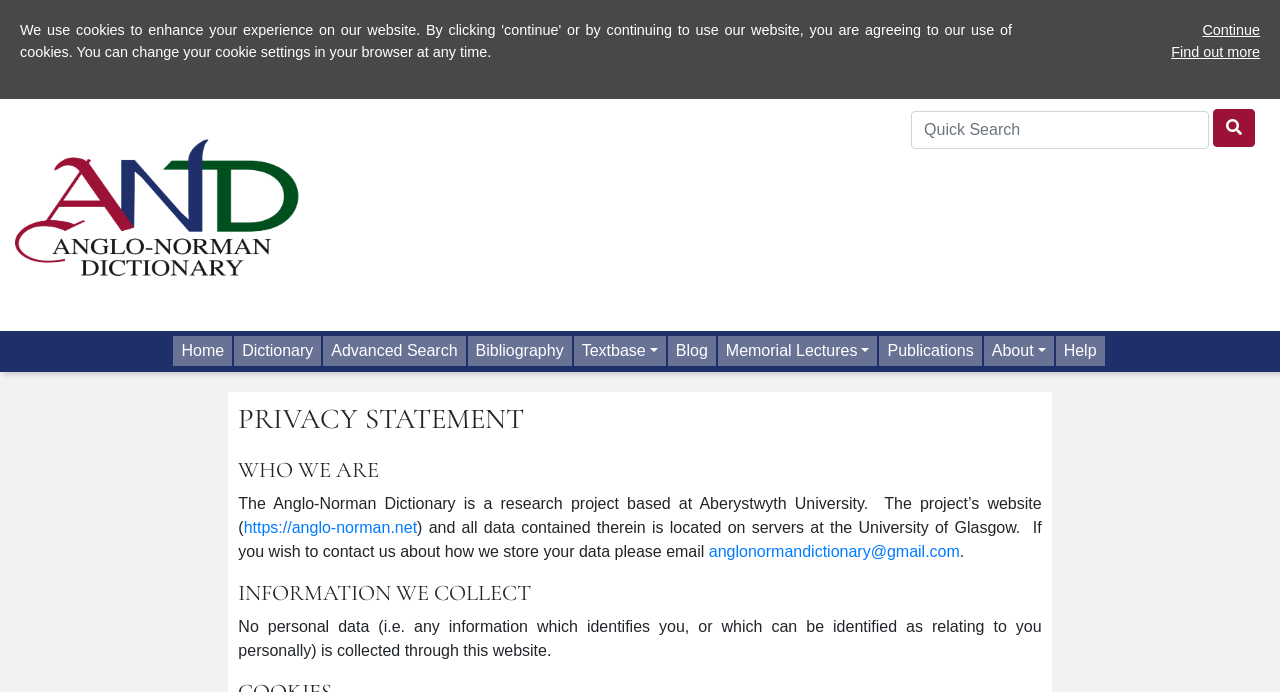Pinpoint the bounding box coordinates of the element to be clicked to execute the instruction: "Contact the Anglo-Norman Dictionary team".

[0.554, 0.784, 0.75, 0.809]